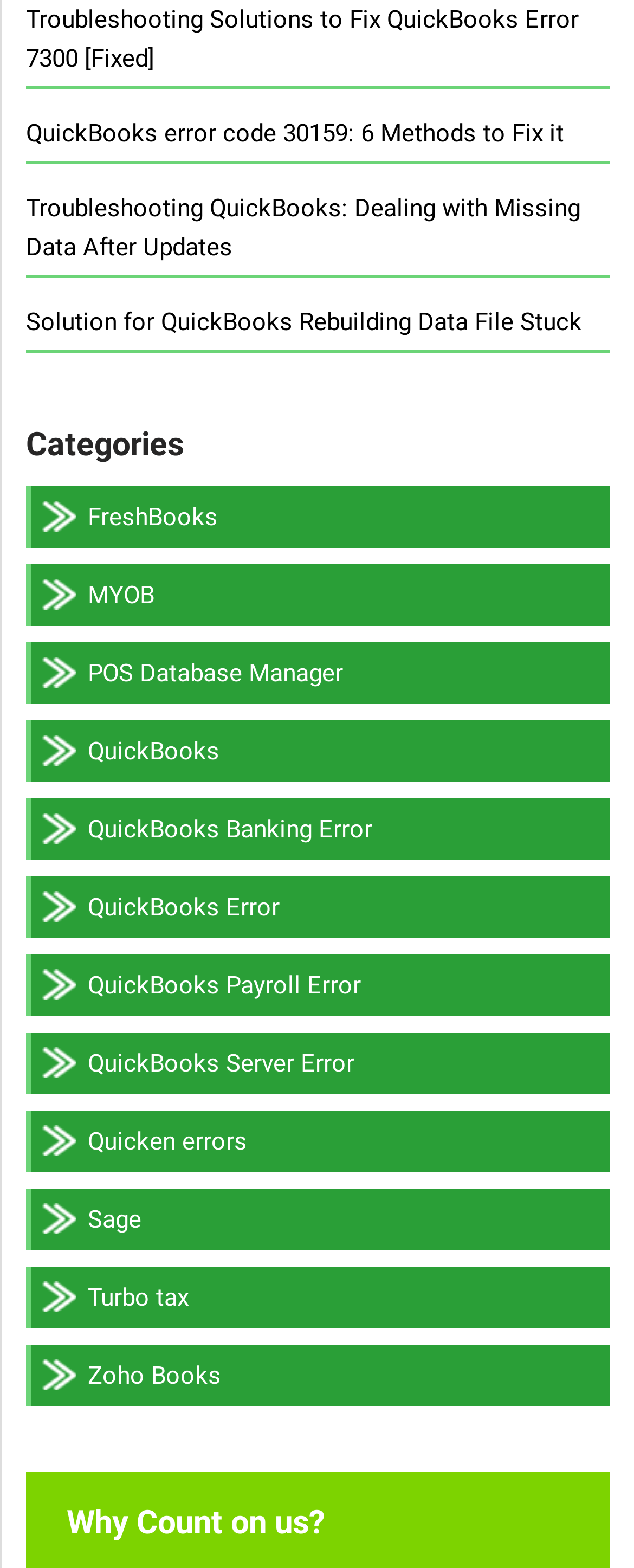Respond to the question below with a concise word or phrase:
How many links are there under the 'Categories' section?

11